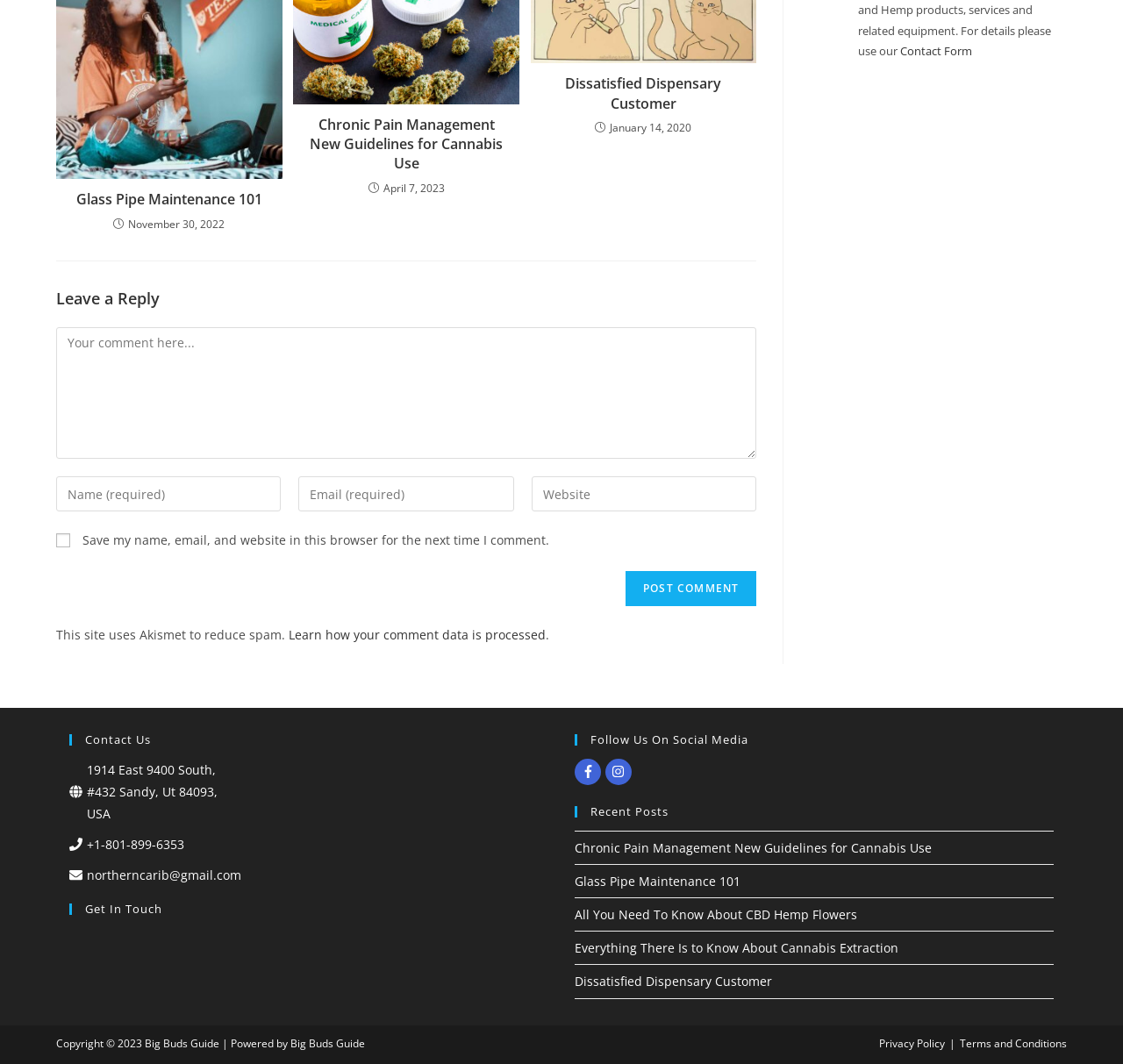Pinpoint the bounding box coordinates of the element to be clicked to execute the instruction: "Contact us".

None